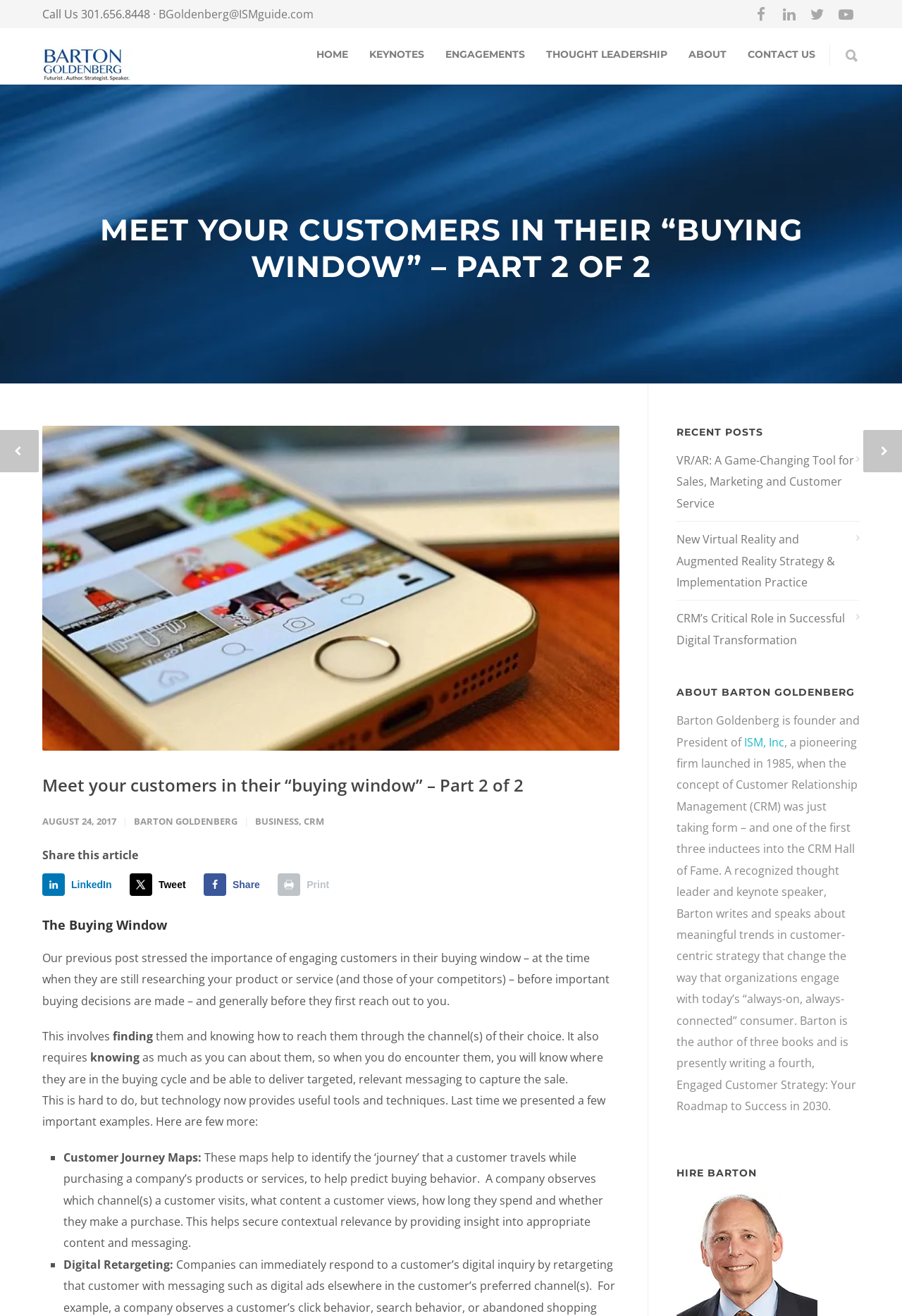Find the bounding box coordinates of the element to click in order to complete this instruction: "Read the article about meeting customers in their buying window". The bounding box coordinates must be four float numbers between 0 and 1, denoted as [left, top, right, bottom].

[0.047, 0.587, 0.687, 0.607]